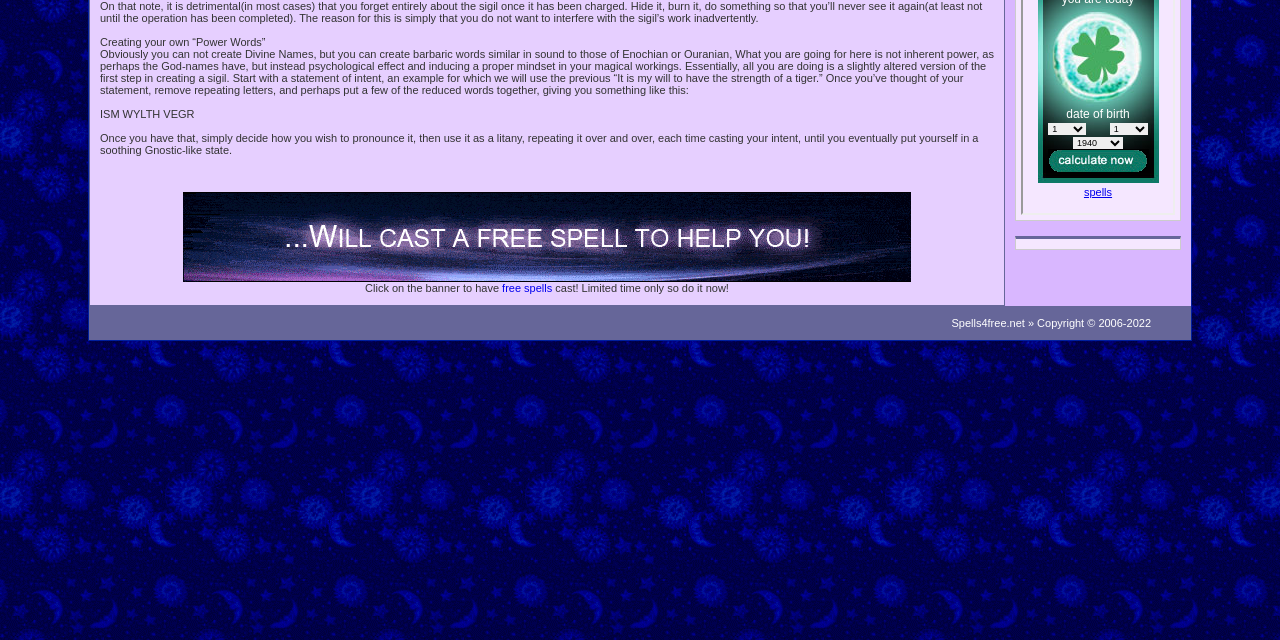Given the element description: "Adult/International Students Driver Education Program", predict the bounding box coordinates of this UI element. The coordinates must be four float numbers between 0 and 1, given as [left, top, right, bottom].

None